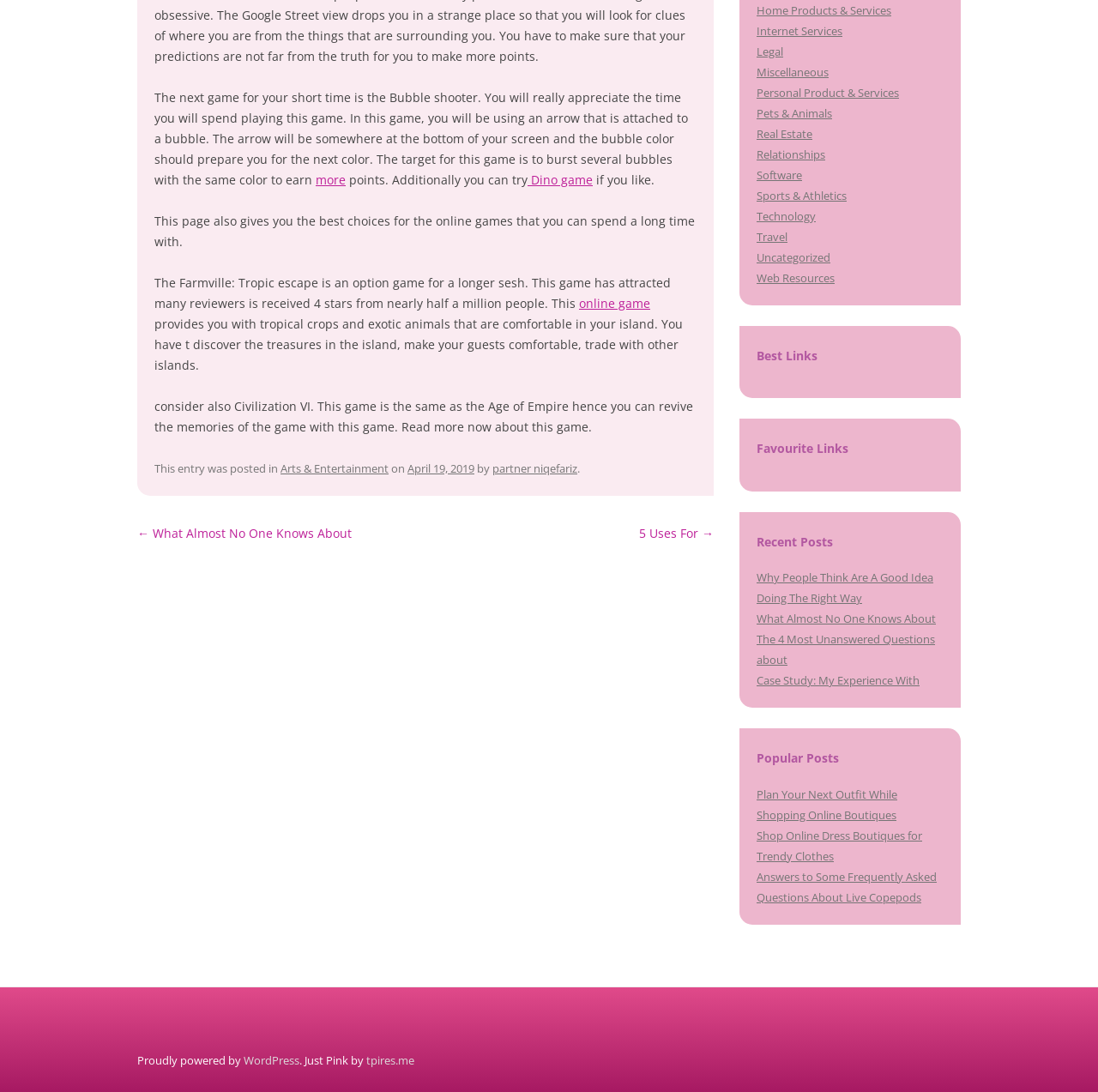Provide the bounding box coordinates of the UI element that matches the description: "5 Uses For →".

[0.582, 0.48, 0.65, 0.495]